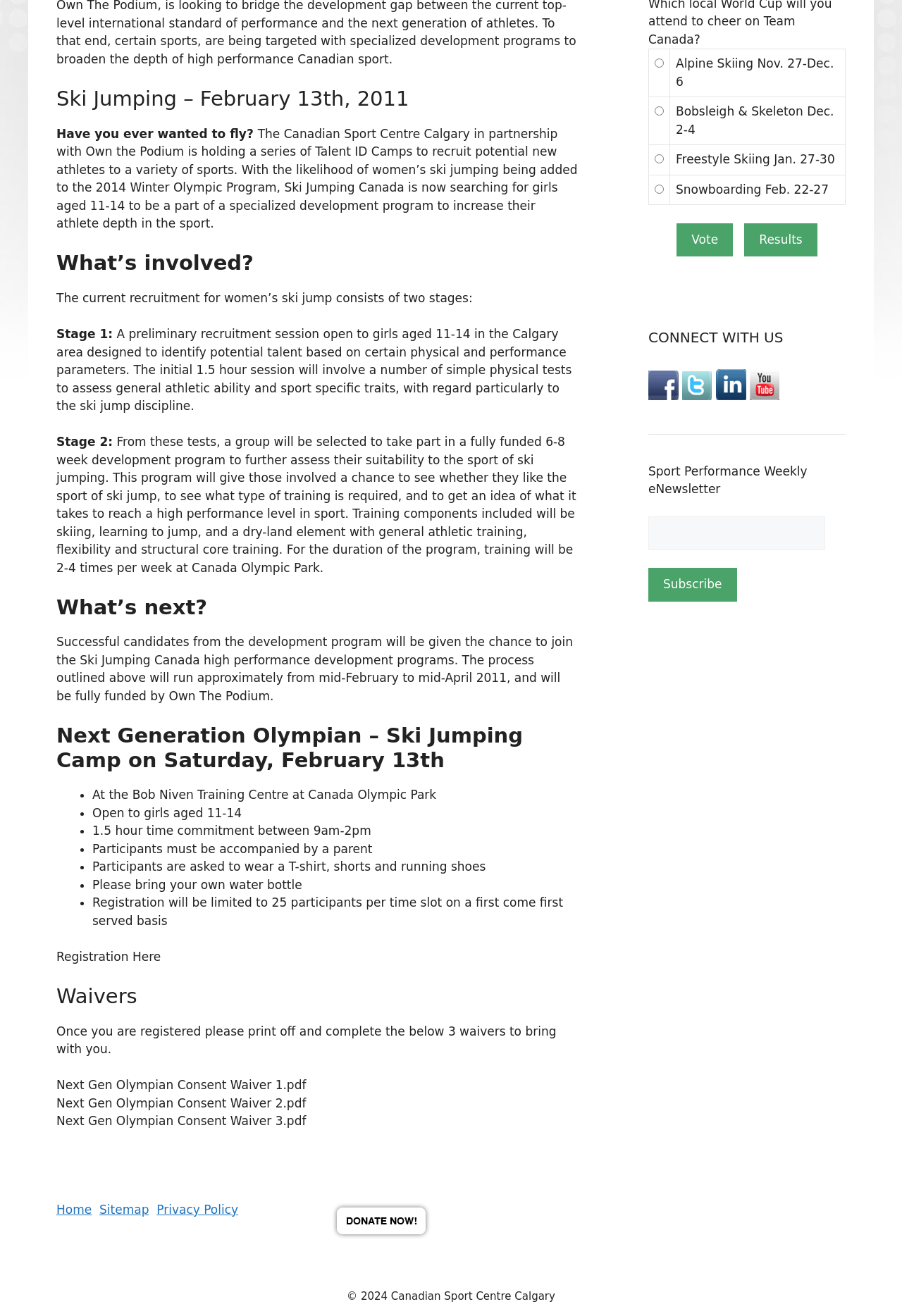Using the given element description, provide the bounding box coordinates (top-left x, top-left y, bottom-right x, bottom-right y) for the corresponding UI element in the screenshot: Home

None